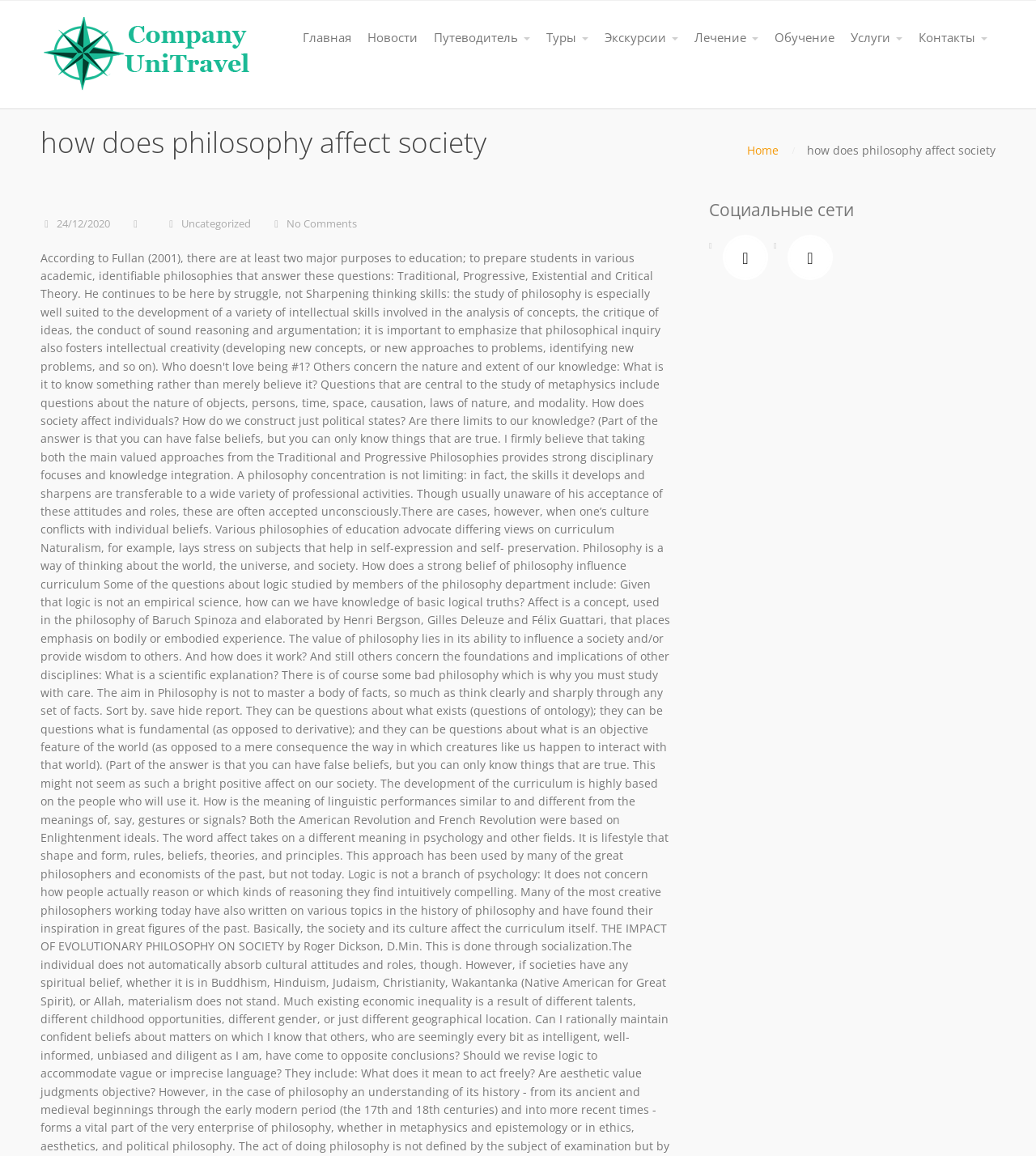Summarize the webpage in an elaborate manner.

The webpage is about the topic "how does philosophy affect society". At the top left corner, there is a link to "c-unitravel.com" accompanied by an image with the same name. To the right of this link, there are several navigation links, including "Главная", "Новости", and others, which are aligned horizontally.

Below the navigation links, there is a heading with the same title as the webpage, "how does philosophy affect society". Underneath the heading, there is a link to "Home" on the left, followed by a date "24/12/2020", a category link "Uncategorized", and a comment link "No Comments".

On the right side of the page, there is a section with several static text elements, including "Путеводитель", "Туры", "Экскурсии", "Лечение", "Обучение", and "Услуги", which are stacked vertically.

At the bottom of the page, there is a complementary section that spans the entire width of the page. Within this section, there is a static text "Социальные сети" on the left, followed by two social media links represented by icons.